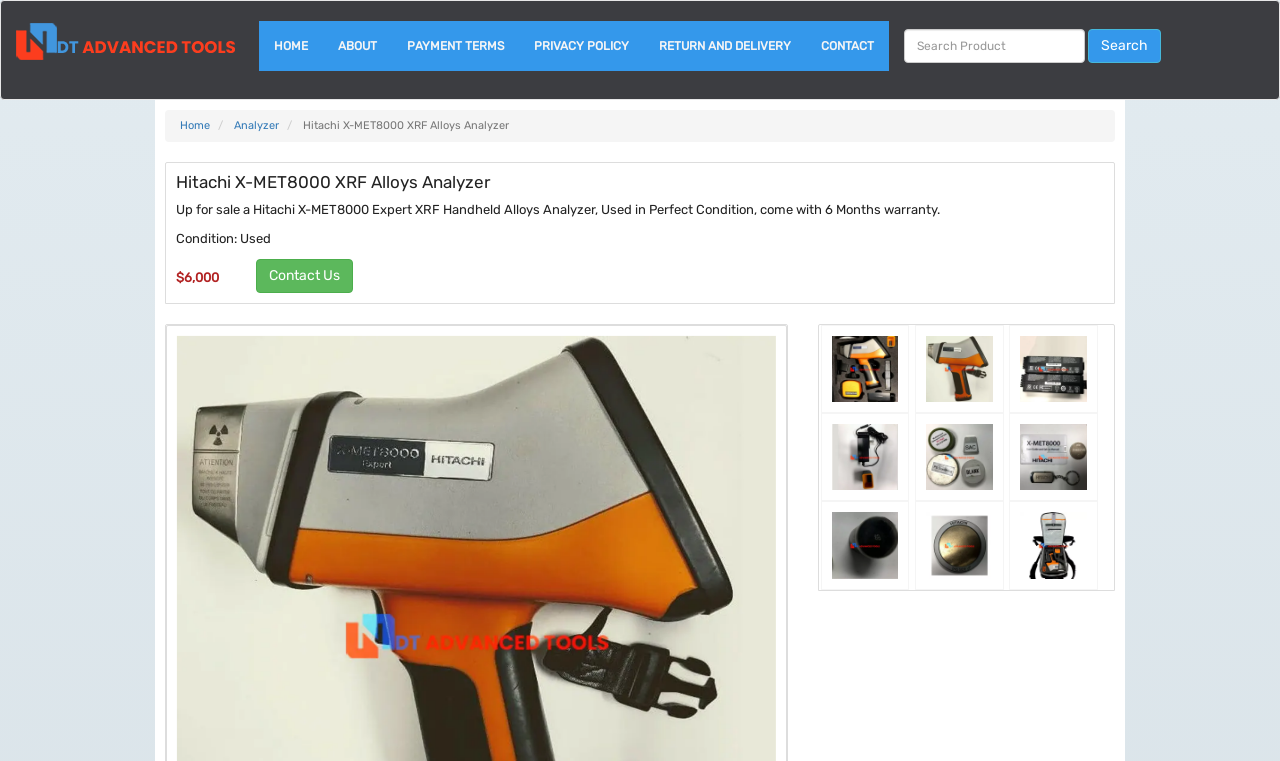How many images are on the webpage?
Provide a detailed answer to the question using information from the image.

There are 9 images on the webpage, which are located at different coordinates. These images are represented by the elements with IDs 523, 525, 527, 529, 531, 533, 535, 537, and 539.